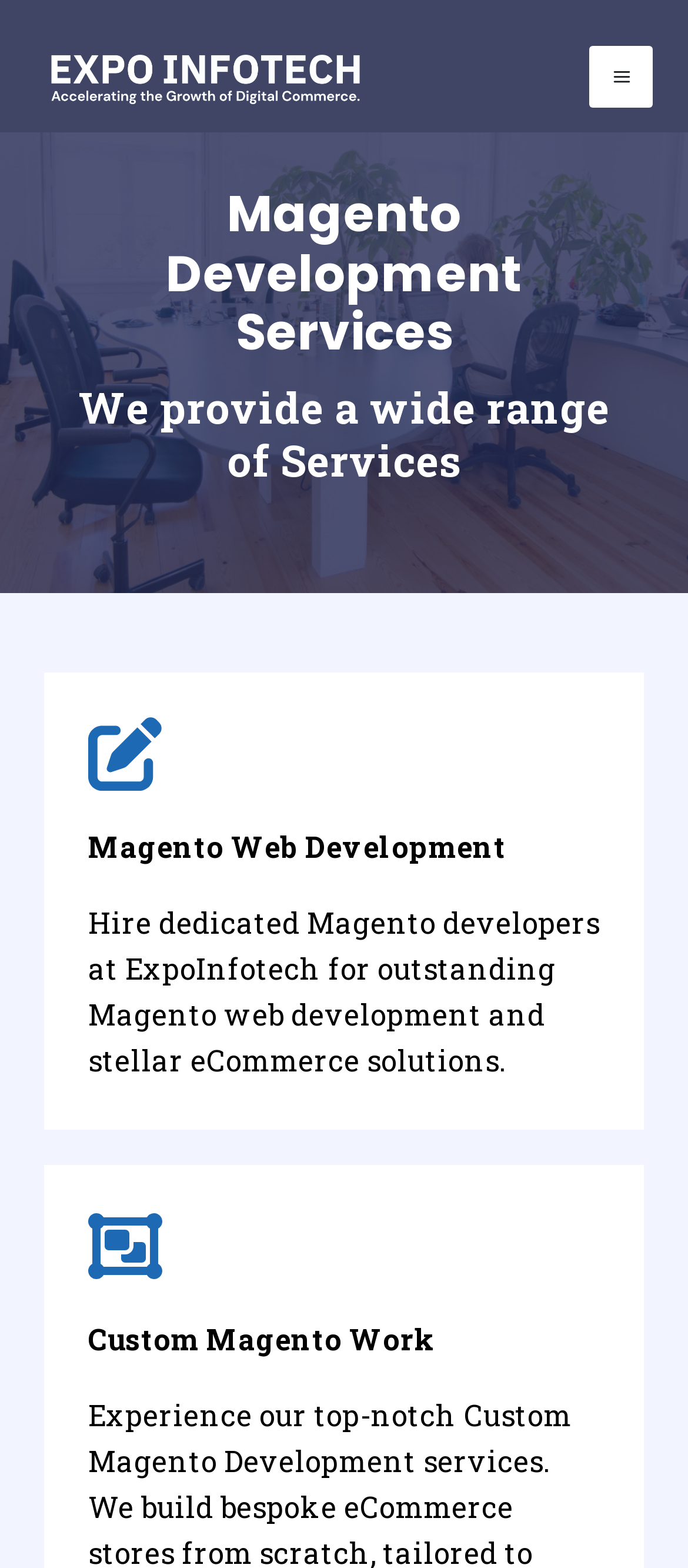What is the company name?
Based on the visual details in the image, please answer the question thoroughly.

The company name can be found in the top-left corner of the webpage, where the logo is located. The logo is accompanied by the text 'ExpoInfotech', which is the company name.